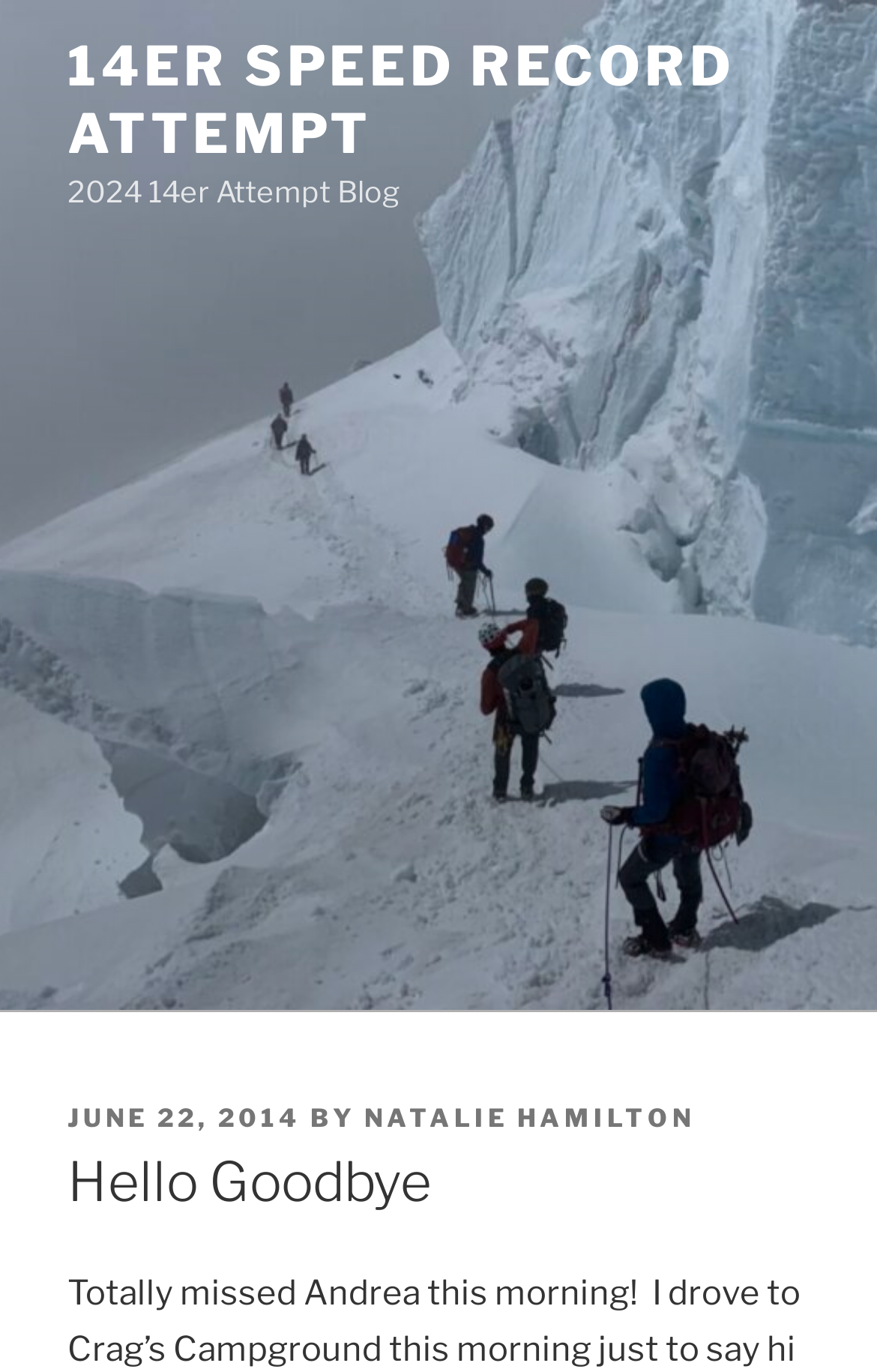Please respond in a single word or phrase: 
Who is the author of the latest article?

NATALIE HAMILTON